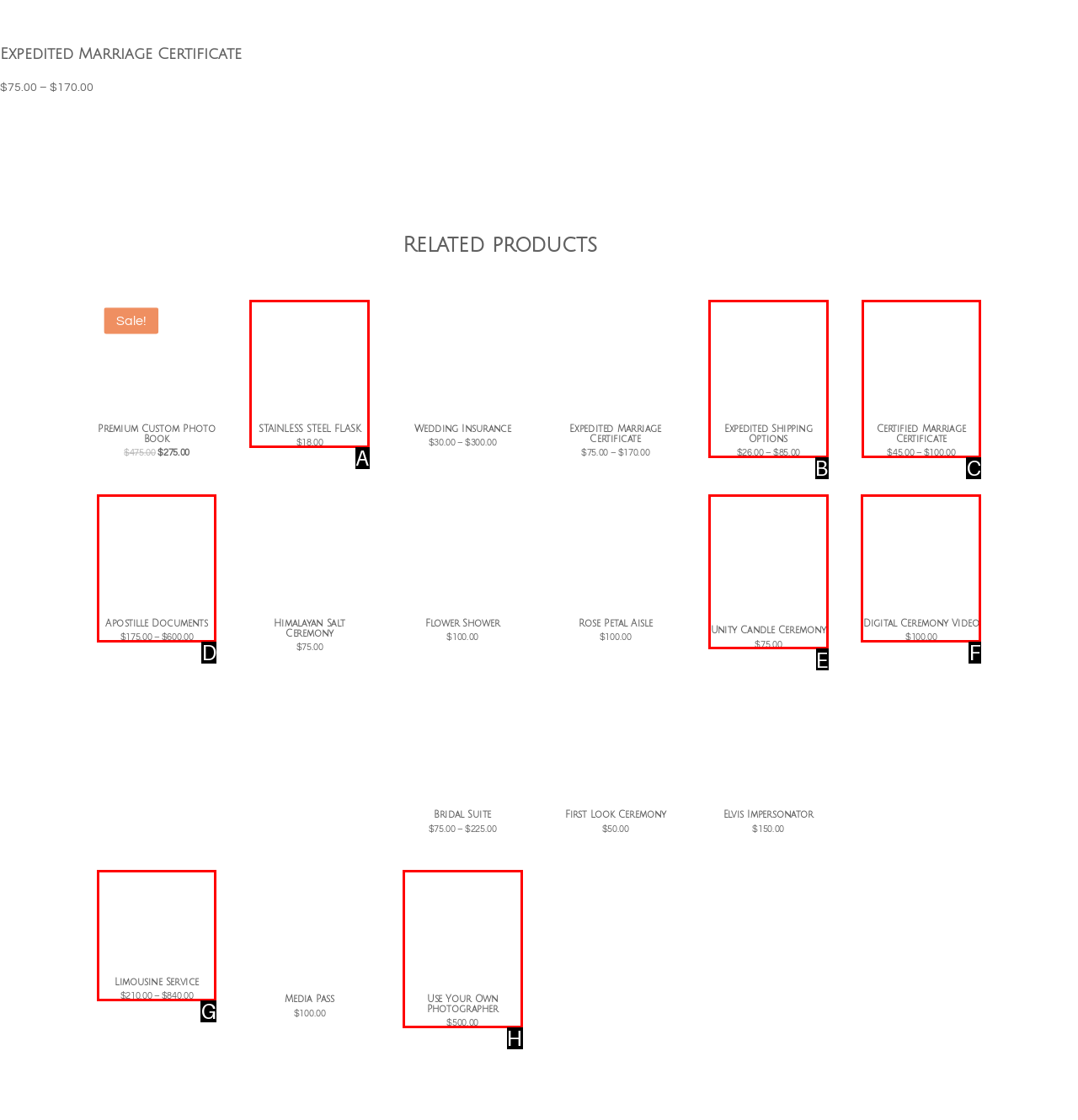Identify which lettered option to click to carry out the task: Check the 'Digital Ceremony Video' service. Provide the letter as your answer.

F